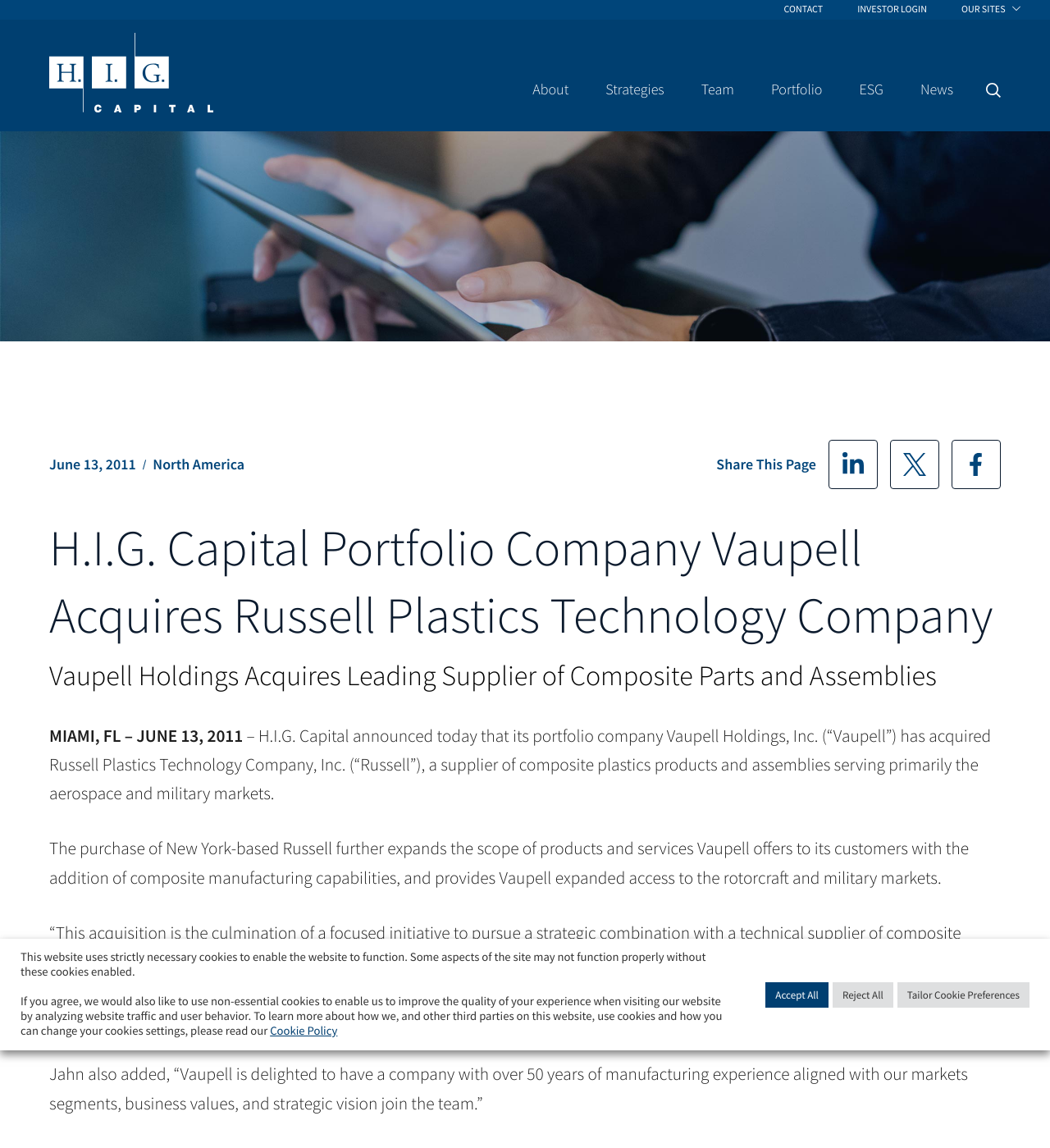Provide the bounding box coordinates of the area you need to click to execute the following instruction: "Click the 'ABOUT US' link".

None